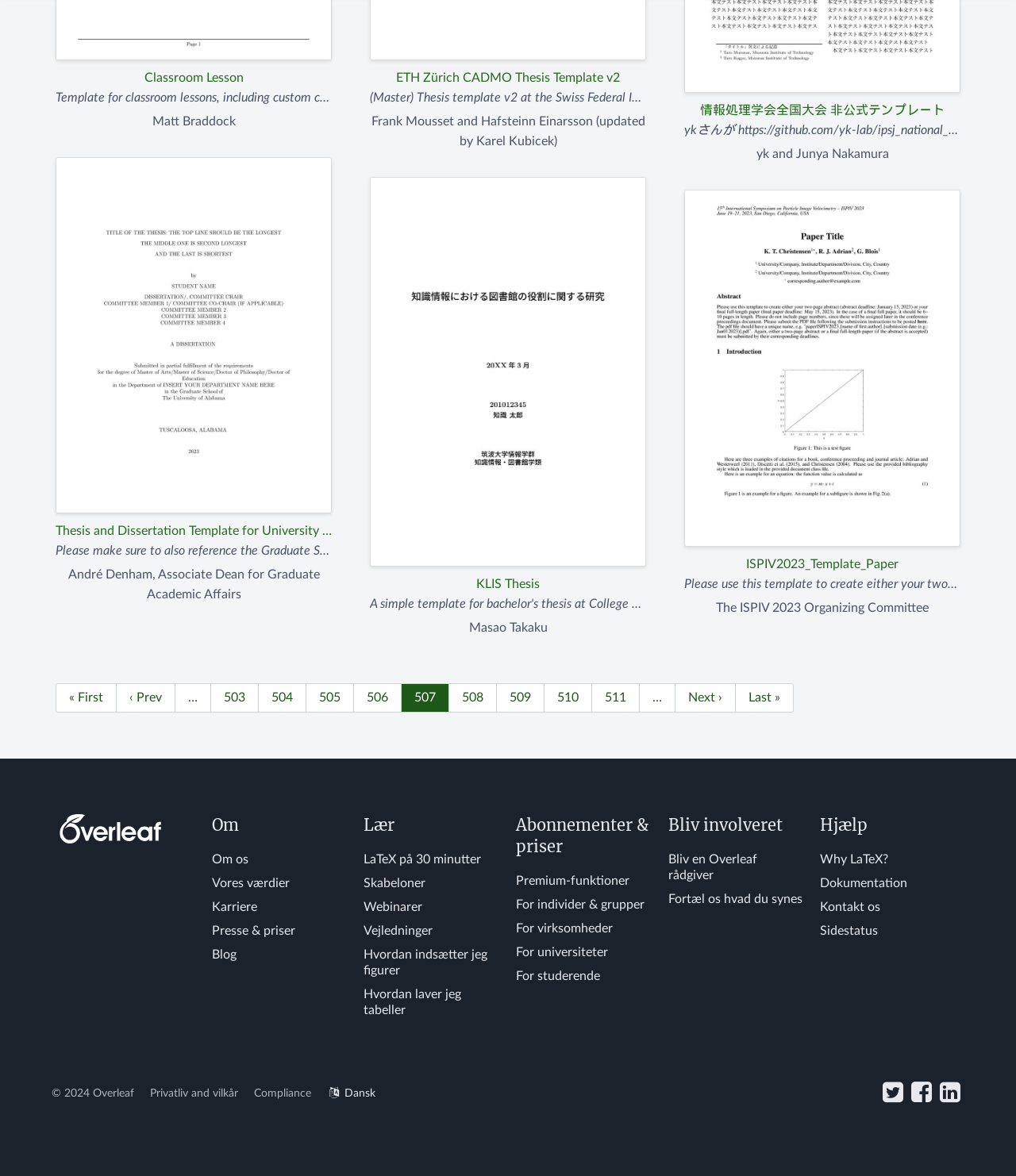Identify the bounding box coordinates for the UI element described as: "Bliv en Overleaf rådgiver". The coordinates should be provided as four floats between 0 and 1: [left, top, right, bottom].

[0.658, 0.725, 0.745, 0.75]